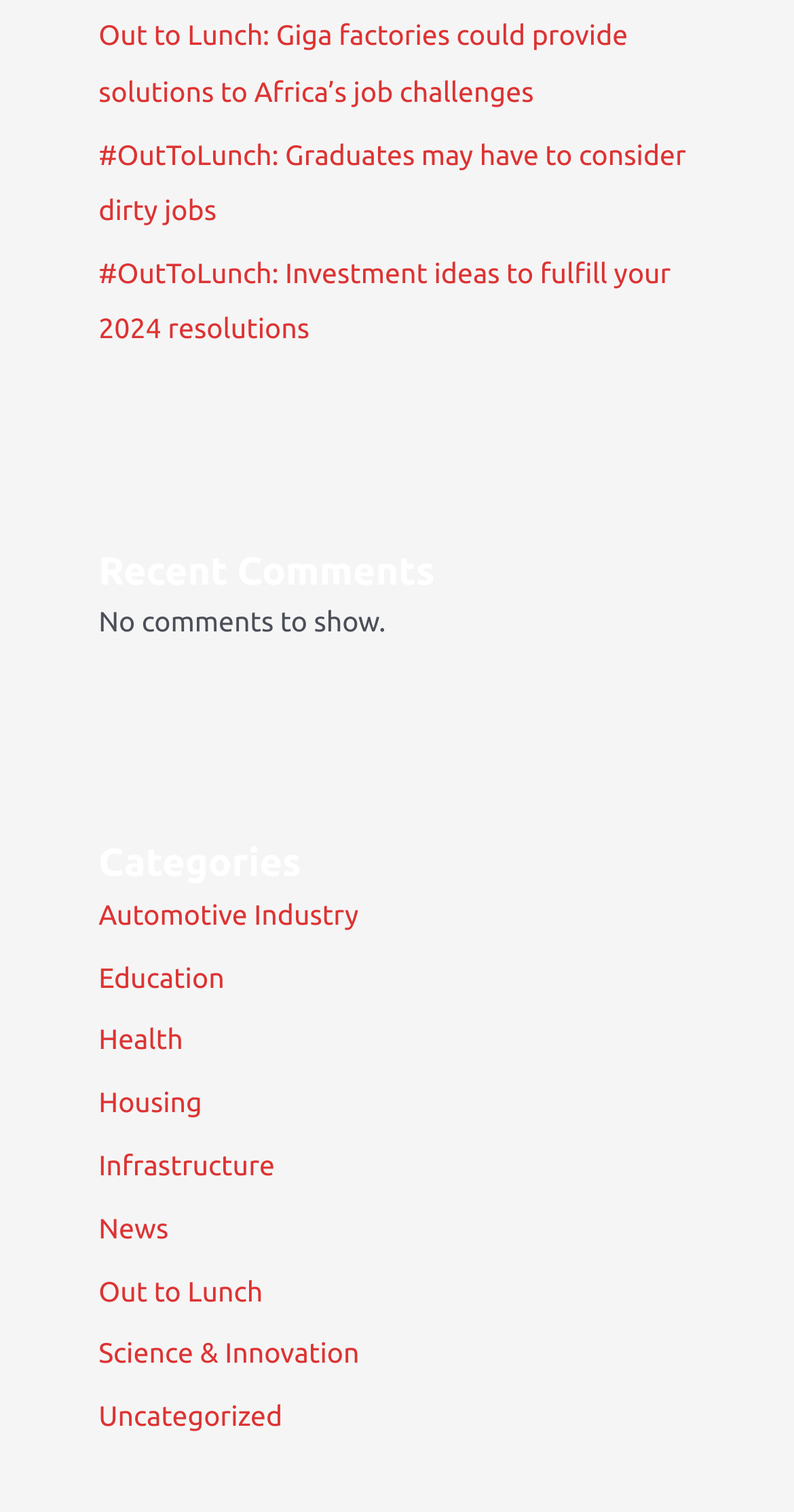Locate the bounding box coordinates of the segment that needs to be clicked to meet this instruction: "Check out the Out to Lunch section".

[0.124, 0.843, 0.331, 0.864]